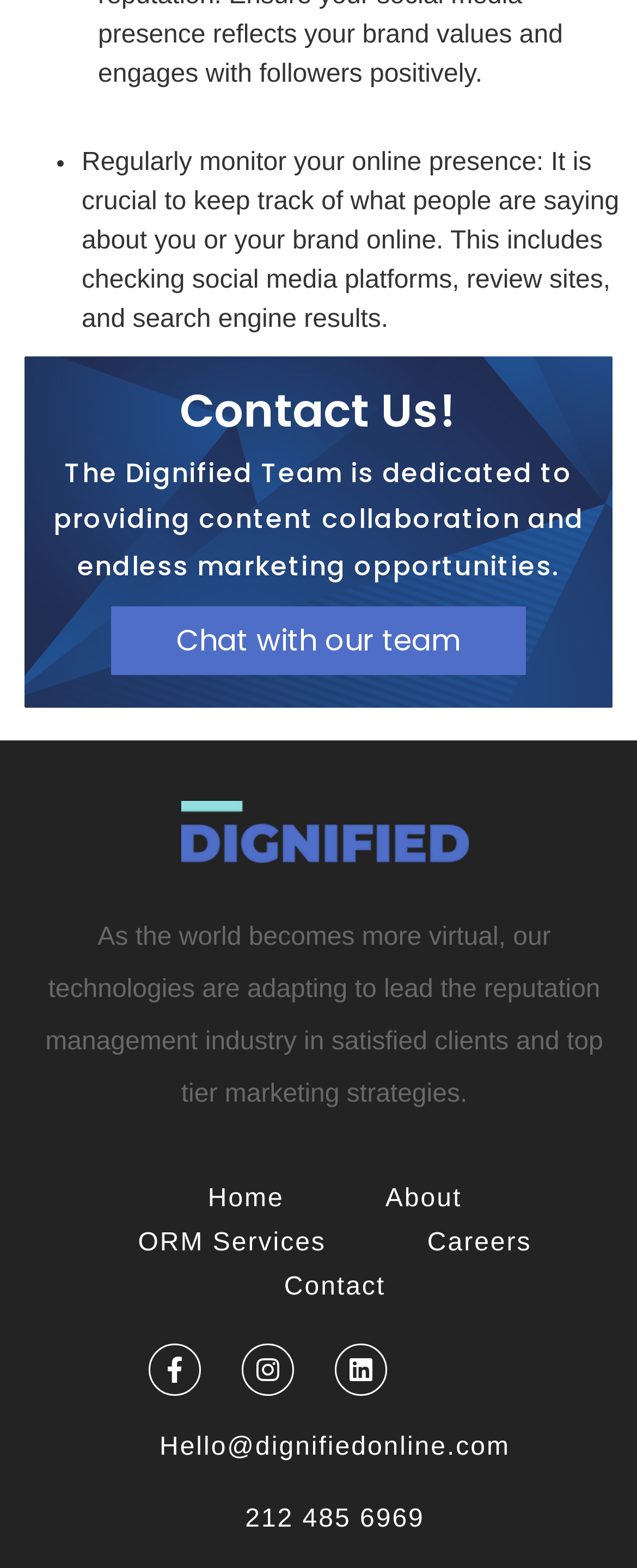Please identify the bounding box coordinates for the region that you need to click to follow this instruction: "View Facebook page".

[0.233, 0.856, 0.316, 0.89]